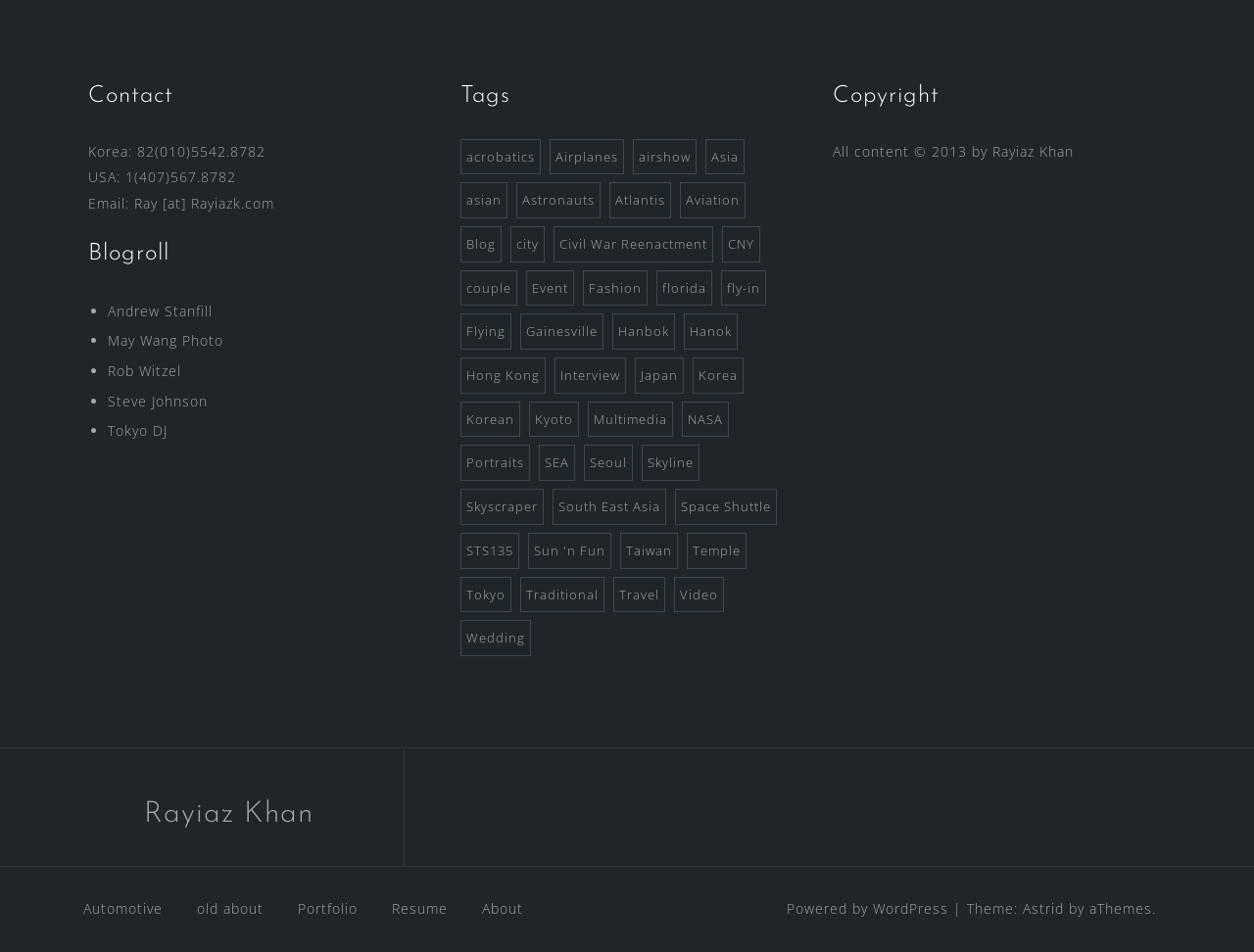Locate the bounding box coordinates of the UI element described by: "Sun 'n Fun". The bounding box coordinates should consist of four float numbers between 0 and 1, i.e., [left, top, right, bottom].

[0.421, 0.56, 0.488, 0.597]